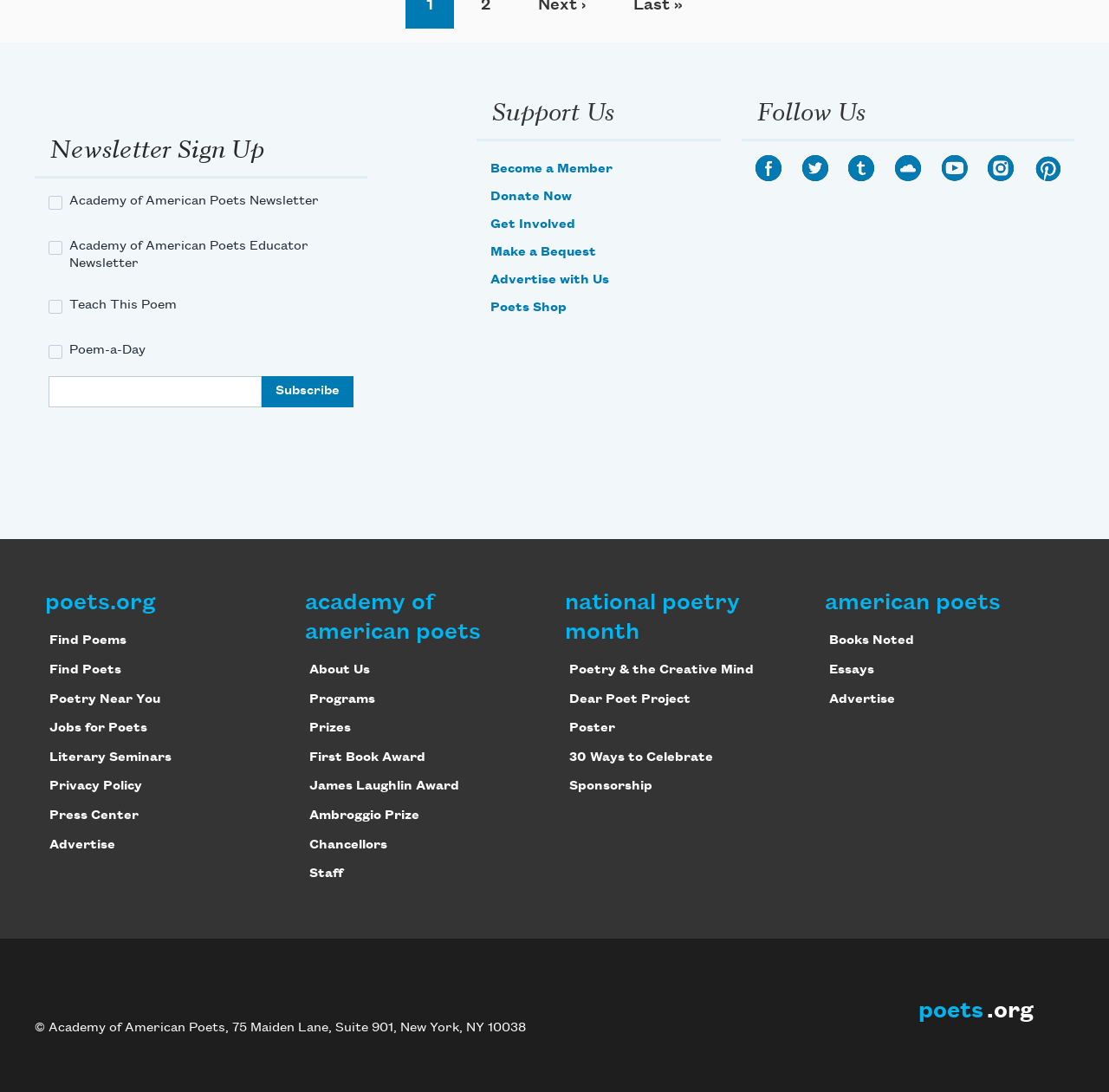Locate the bounding box coordinates of the area where you should click to accomplish the instruction: "Find Poems".

[0.044, 0.58, 0.114, 0.593]